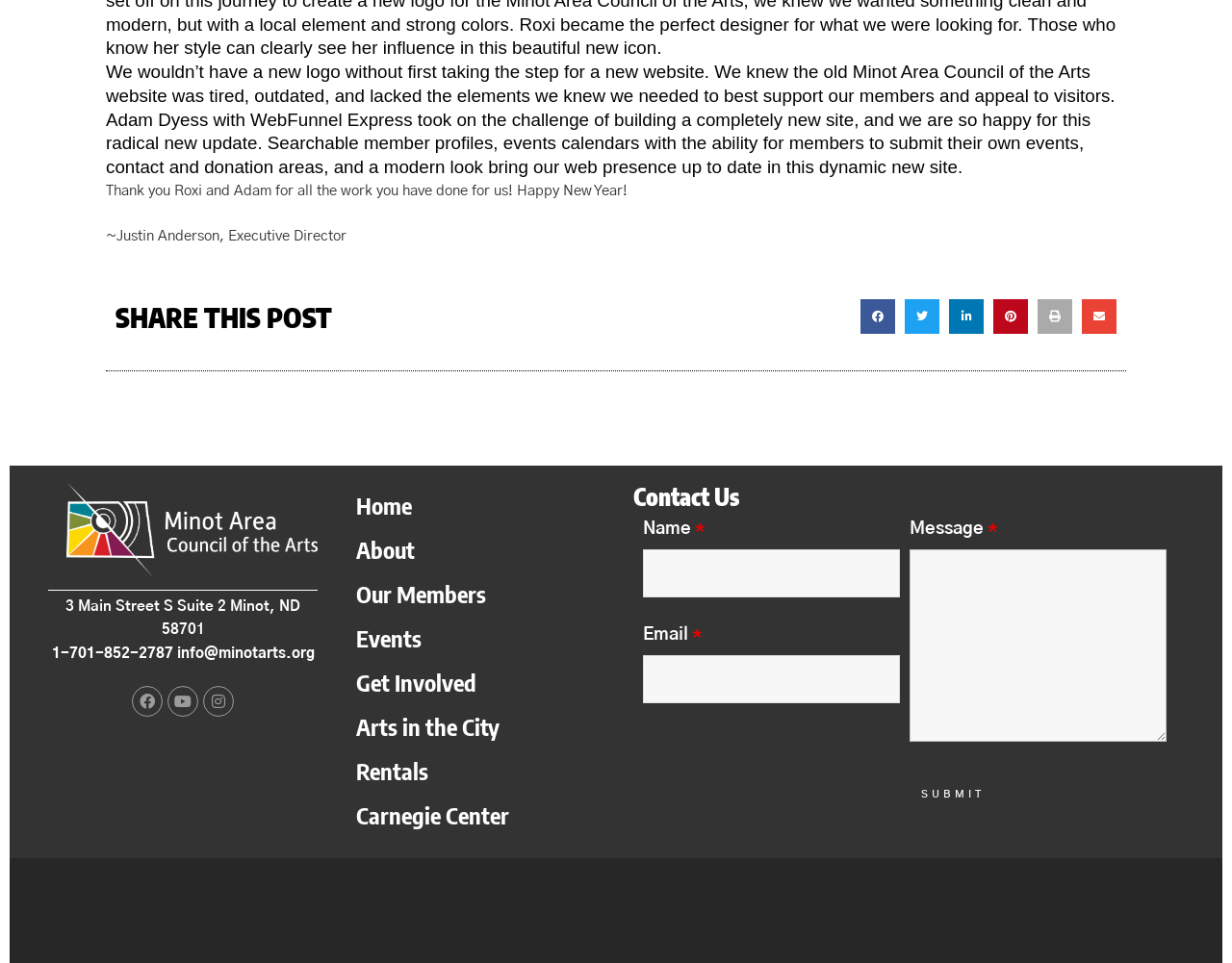Provide the bounding box coordinates for the UI element that is described as: "Home".

[0.273, 0.502, 0.483, 0.548]